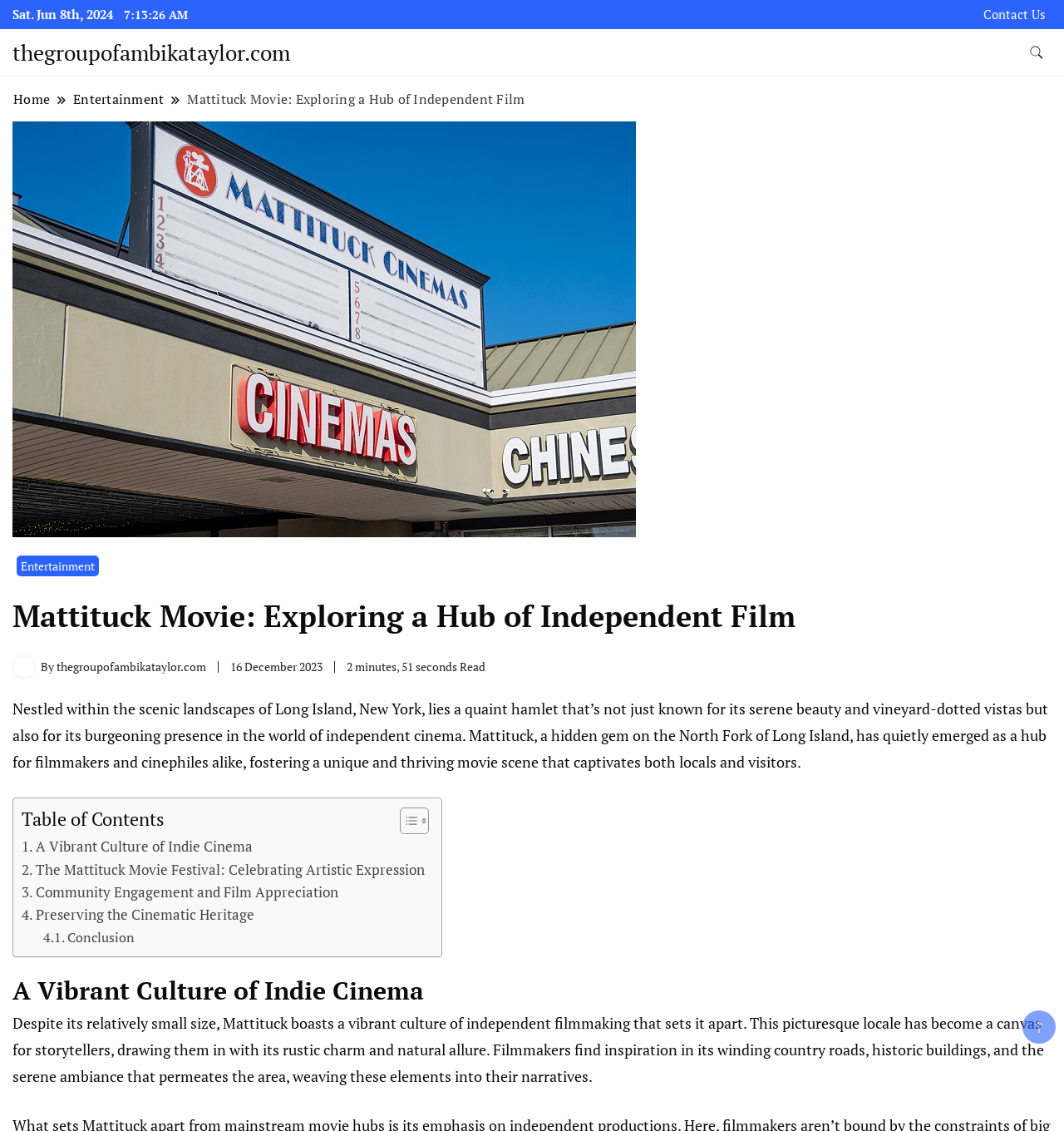Find the bounding box of the UI element described as follows: "Contact Us".

[0.924, 0.006, 0.983, 0.02]